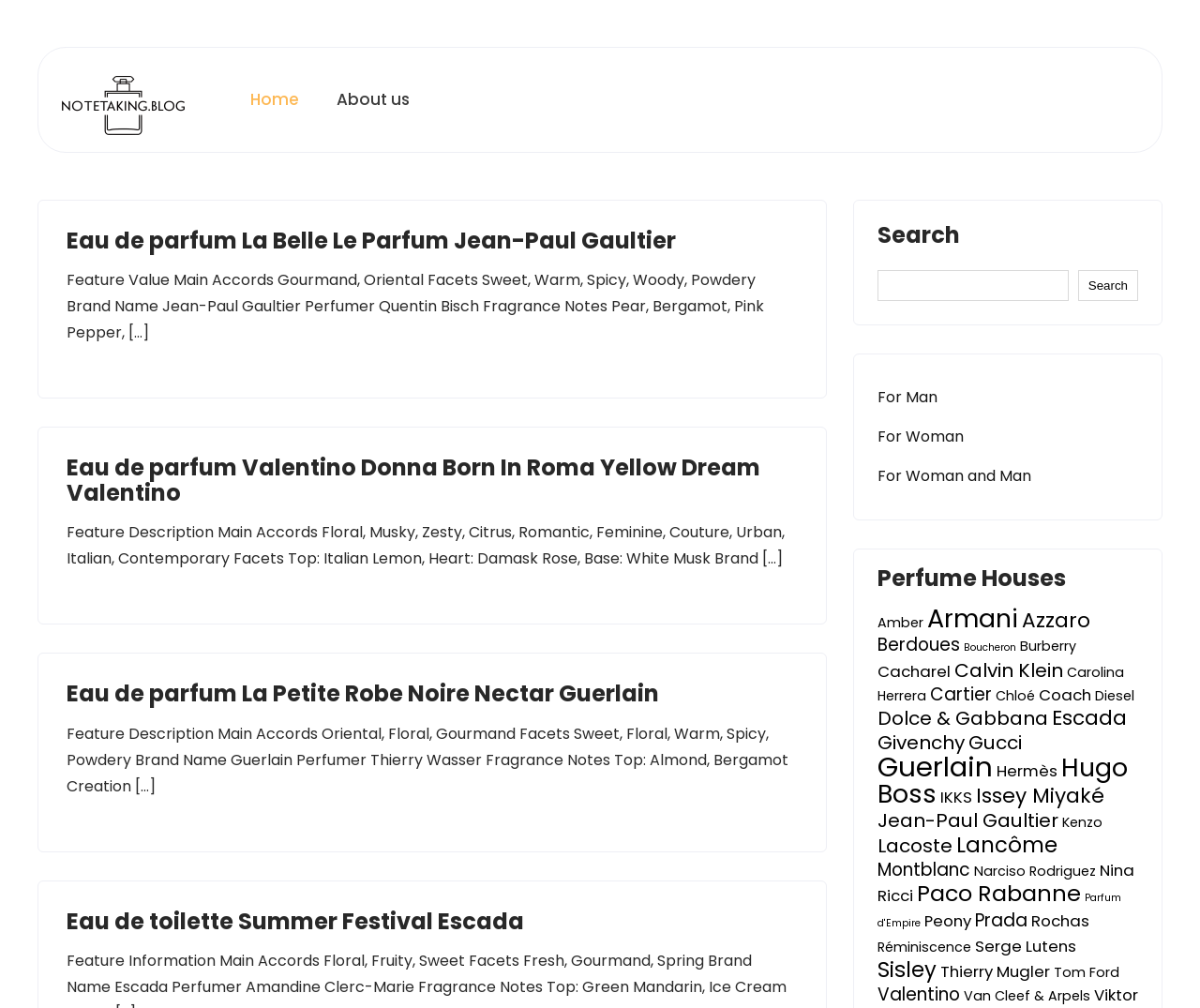Please find the bounding box coordinates of the section that needs to be clicked to achieve this instruction: "View Eau de parfum La Belle Le Parfum Jean-Paul Gaultier".

[0.055, 0.223, 0.563, 0.254]